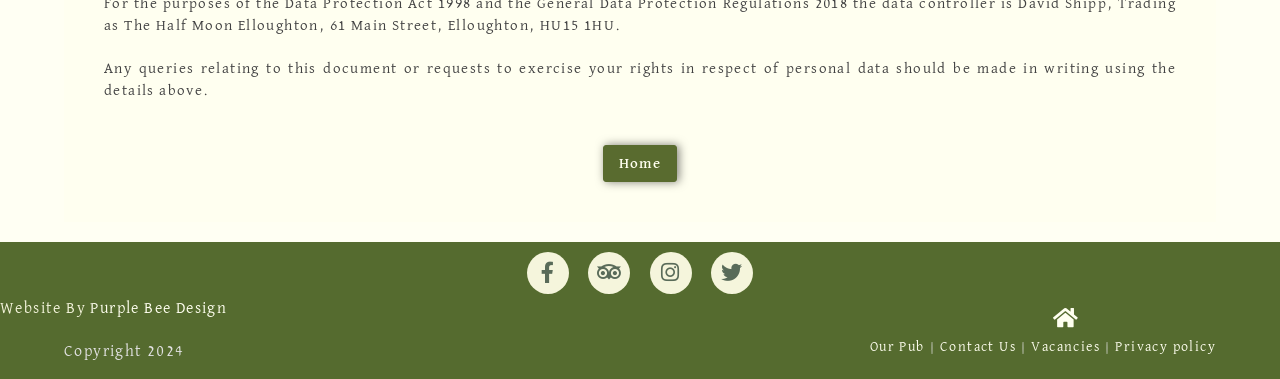Provide a brief response using a word or short phrase to this question:
How many sections are there in the footer?

3